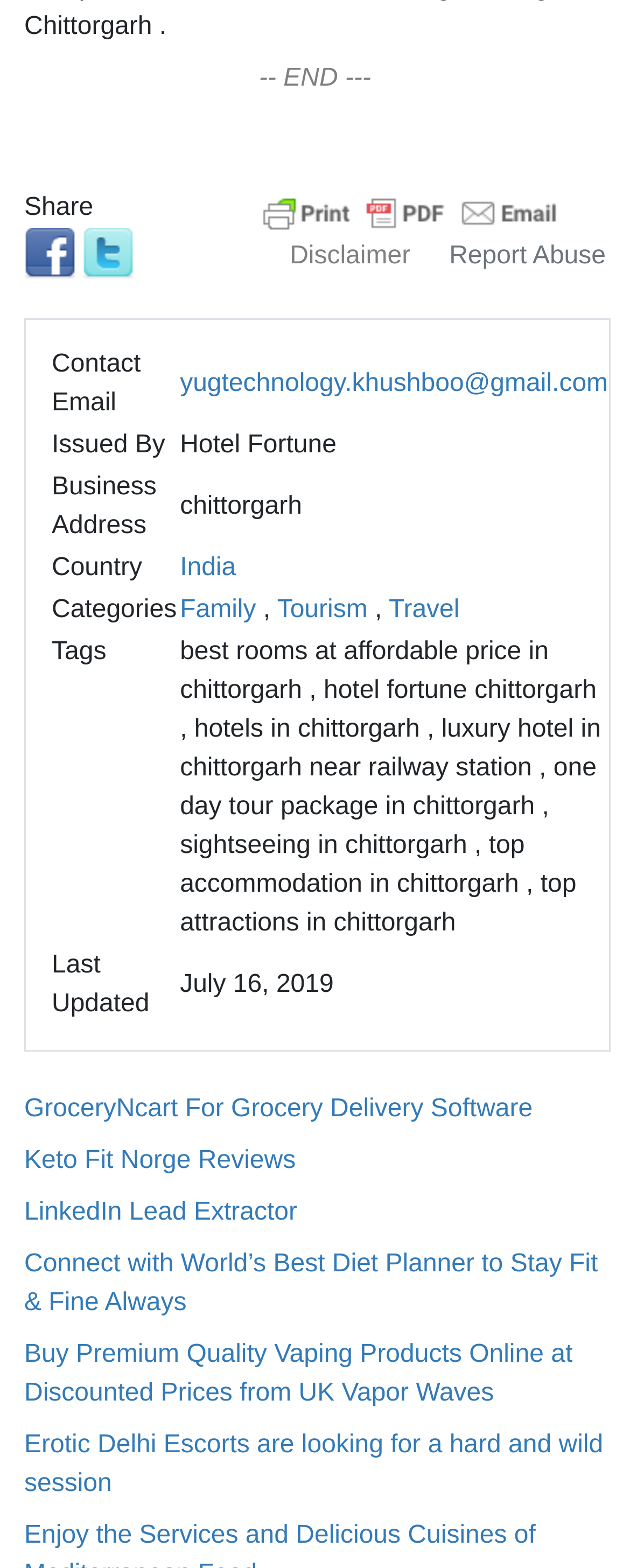Identify the bounding box of the HTML element described here: "Report Abuse". Provide the coordinates as four float numbers between 0 and 1: [left, top, right, bottom].

[0.713, 0.155, 0.962, 0.172]